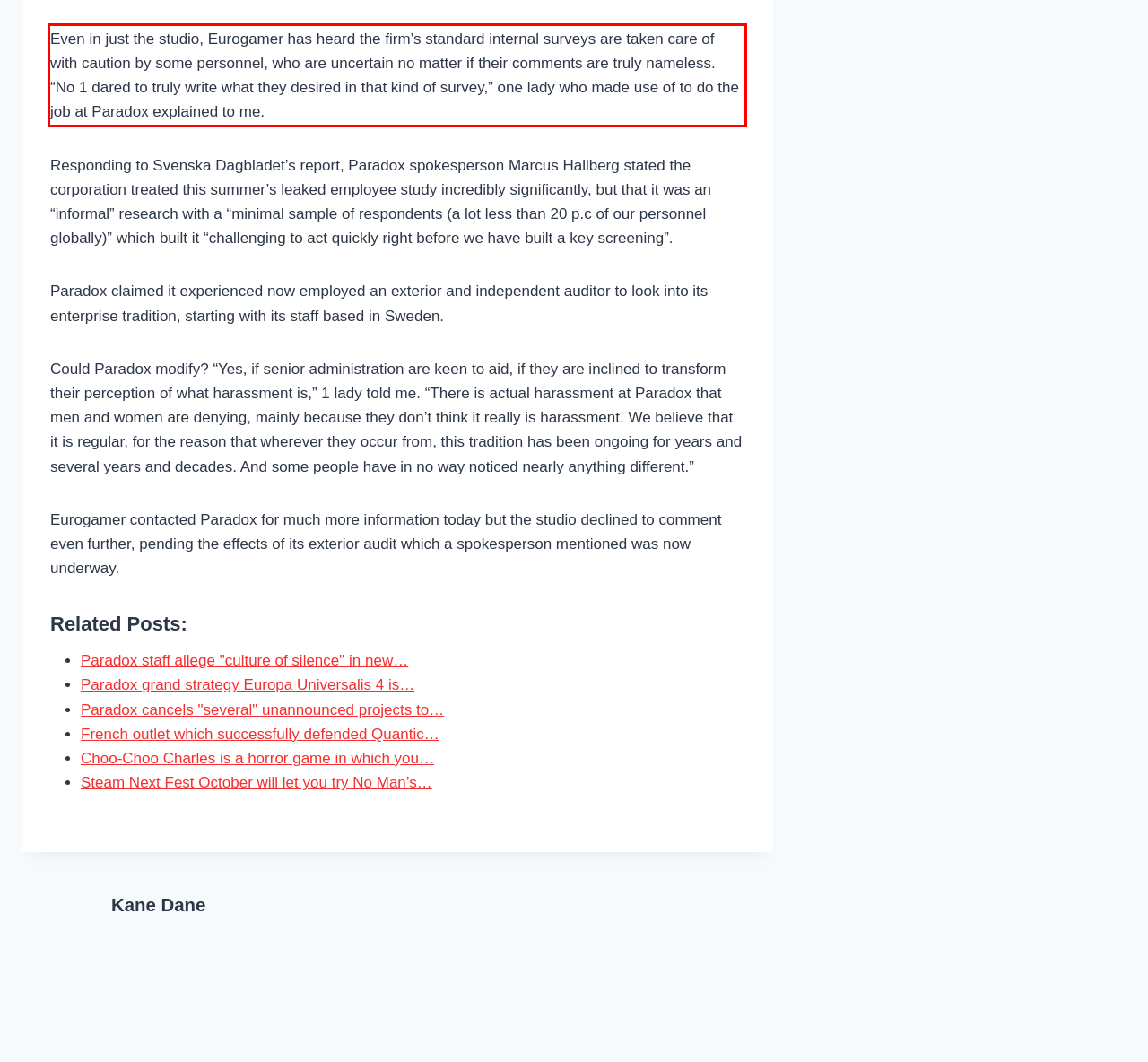Analyze the screenshot of the webpage and extract the text from the UI element that is inside the red bounding box.

Even in just the studio, Eurogamer has heard the firm’s standard internal surveys are taken care of with caution by some personnel, who are uncertain no matter if their comments are truly nameless. “No 1 dared to truly write what they desired in that kind of survey,” one lady who made use of to do the job at Paradox explained to me.